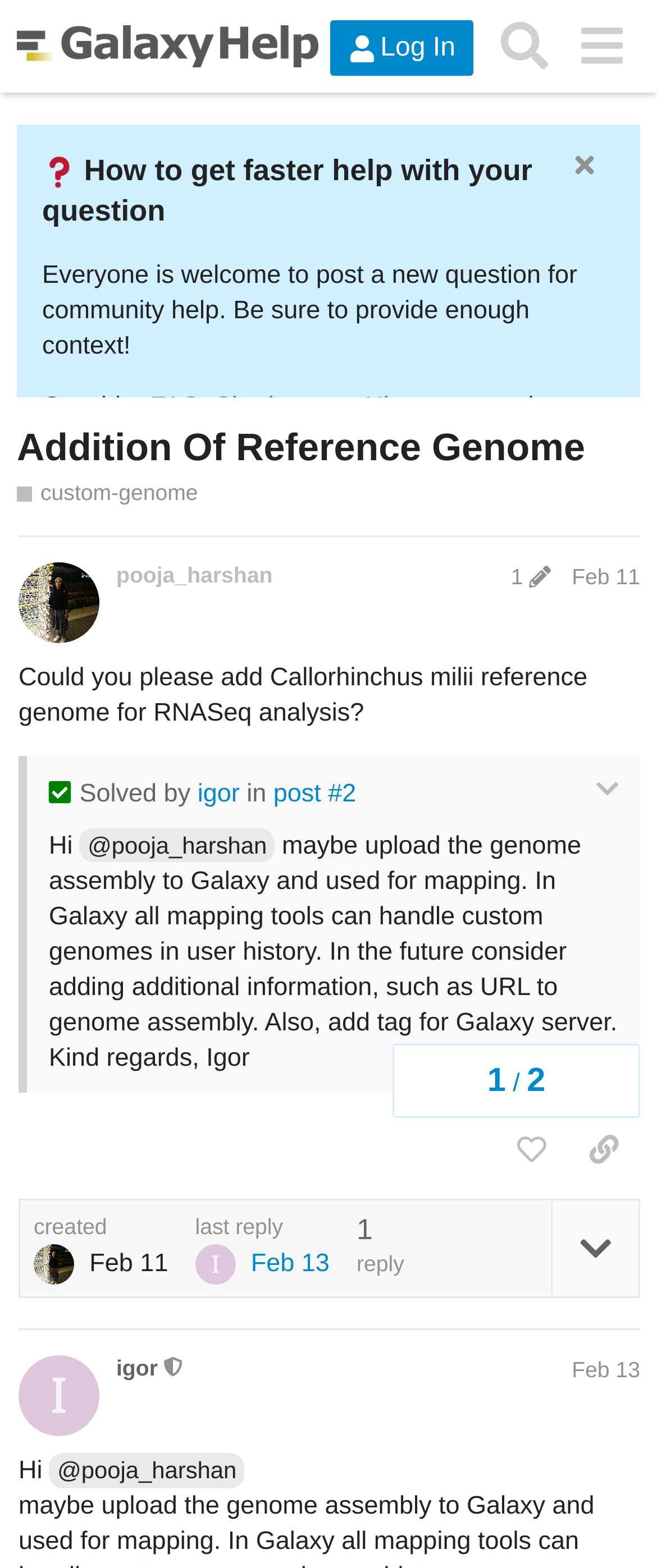What is the name of the user who started this discussion?
Examine the screenshot and reply with a single word or phrase.

pooja_harshan